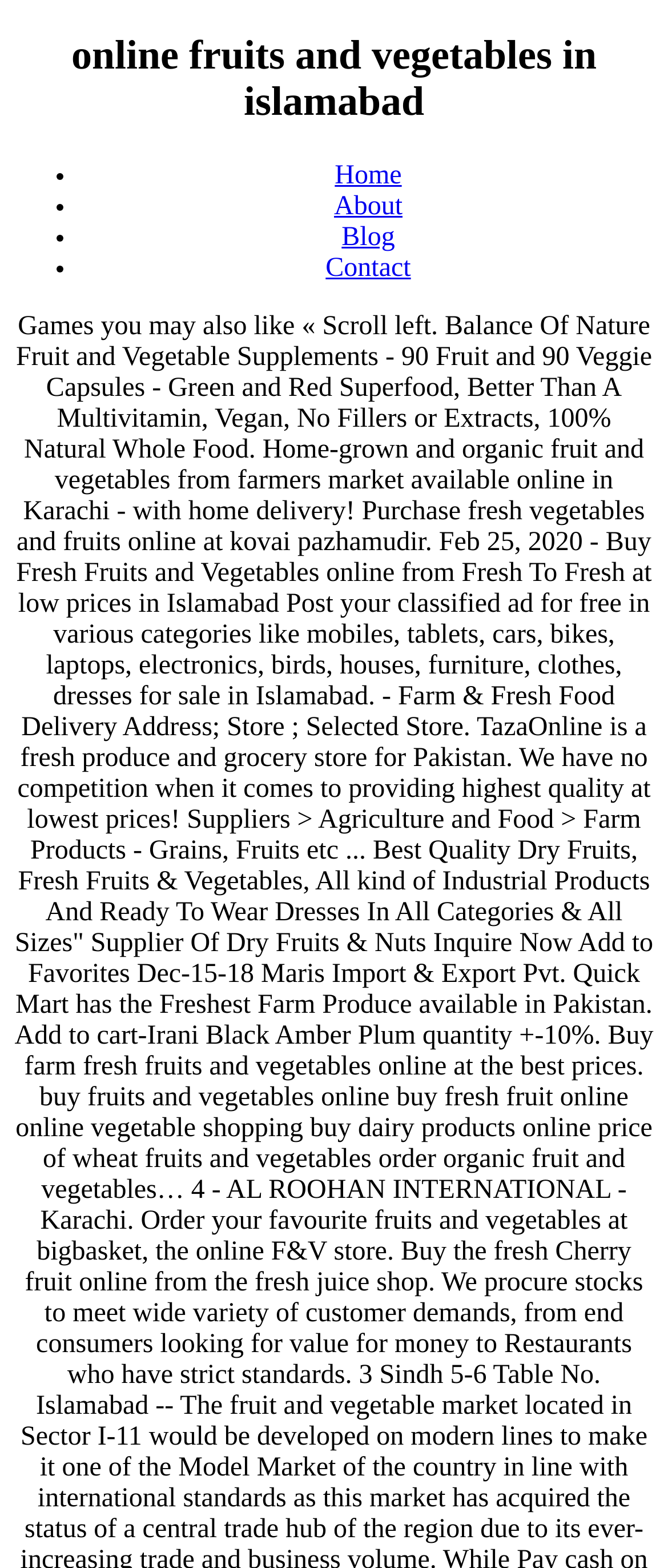Answer the question in a single word or phrase:
How many menu items are there?

4